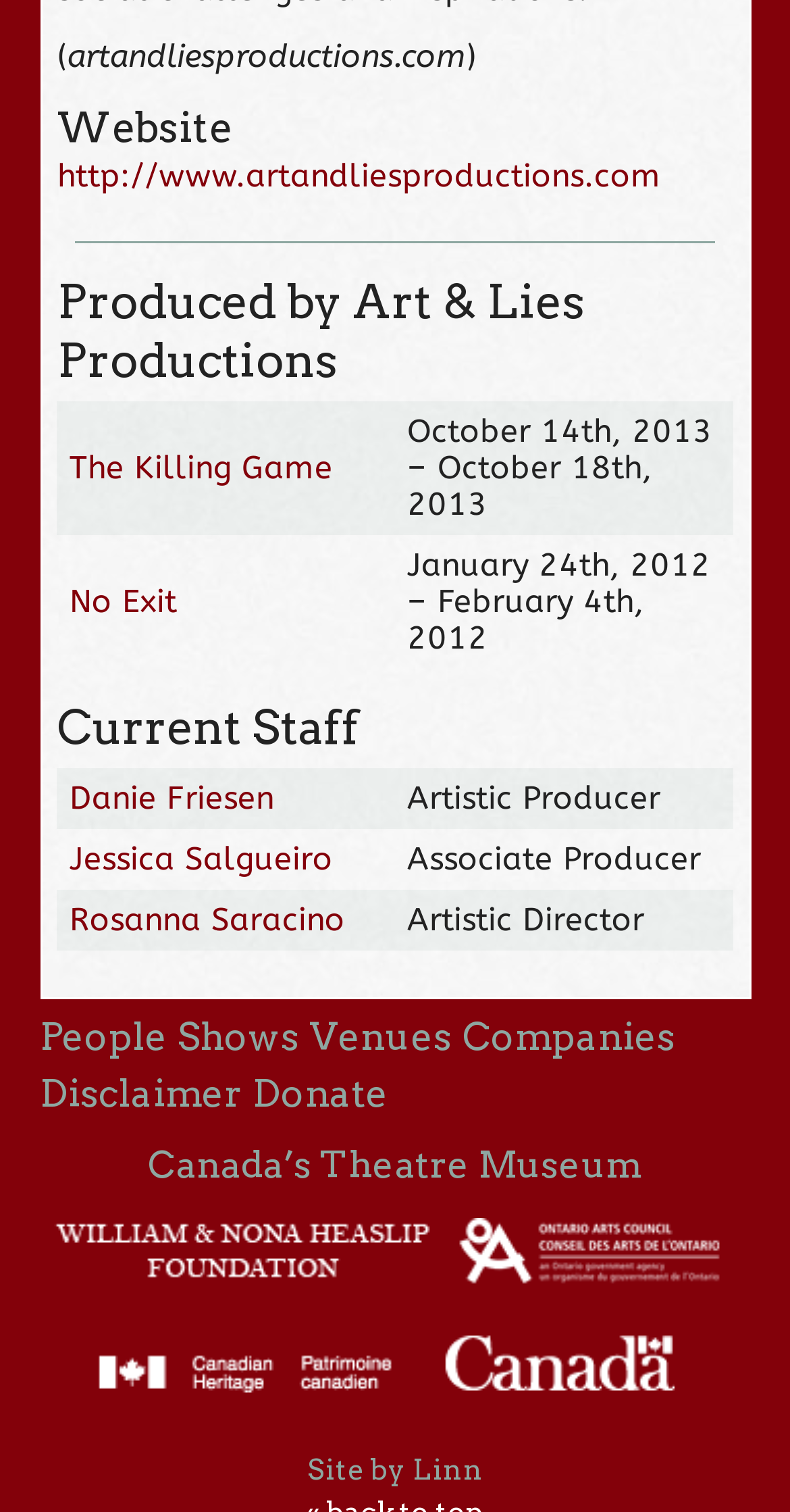Locate the bounding box coordinates of the element to click to perform the following action: 'Learn about Canada’s Theatre Museum'. The coordinates should be given as four float values between 0 and 1, in the form of [left, top, right, bottom].

[0.187, 0.757, 0.813, 0.785]